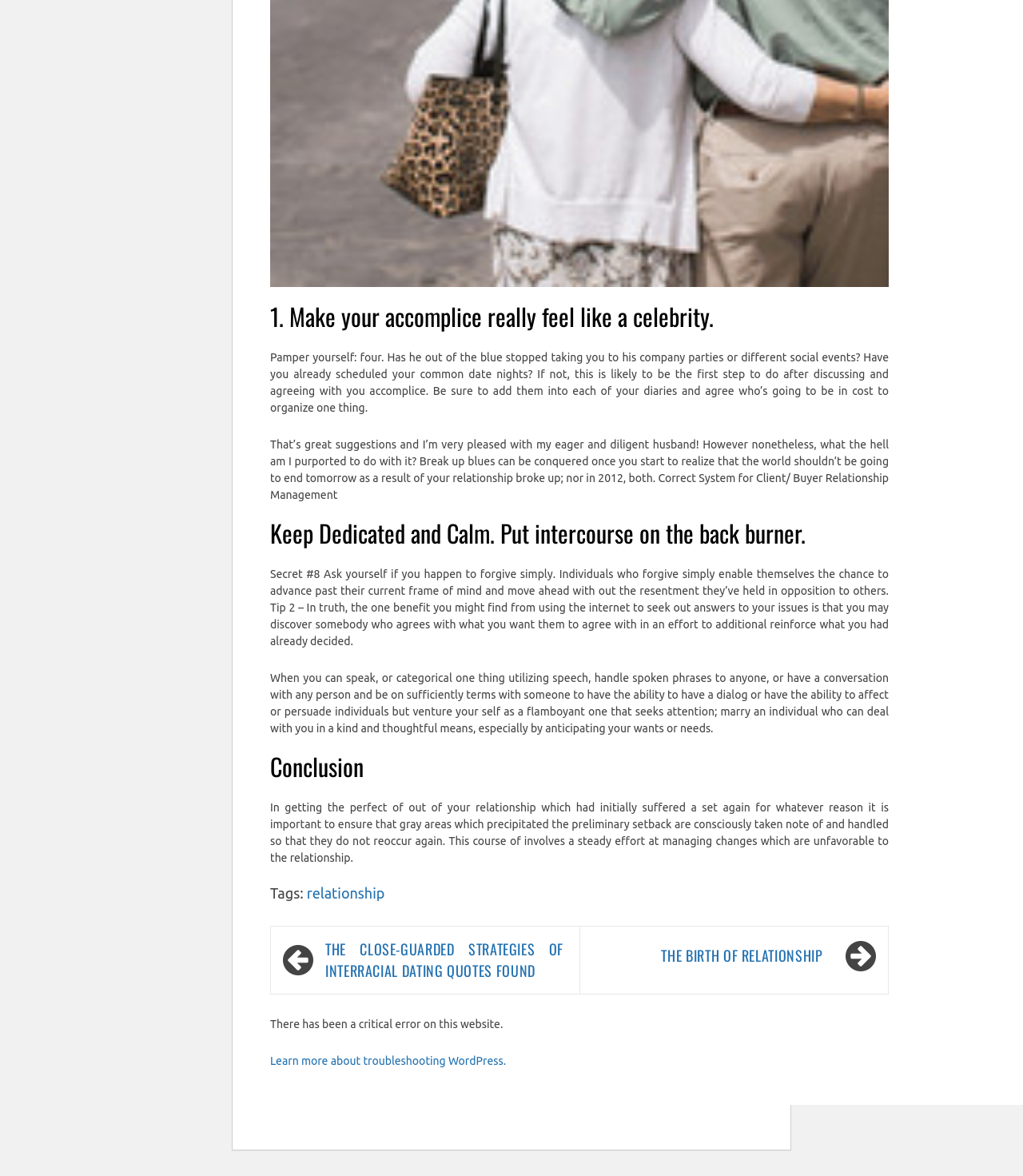What is the first step to do after discussing and agreeing with your partner?
Kindly give a detailed and elaborate answer to the question.

According to the StaticText element with the text 'Pamper yourself: four. Has he out of the blue stopped taking you to his company parties or different social events? Have you already scheduled your common date nights? If not, this is likely to be the first step to do after discussing and agreeing with you accomplice.', the first step to do after discussing and agreeing with your partner is to schedule date nights.